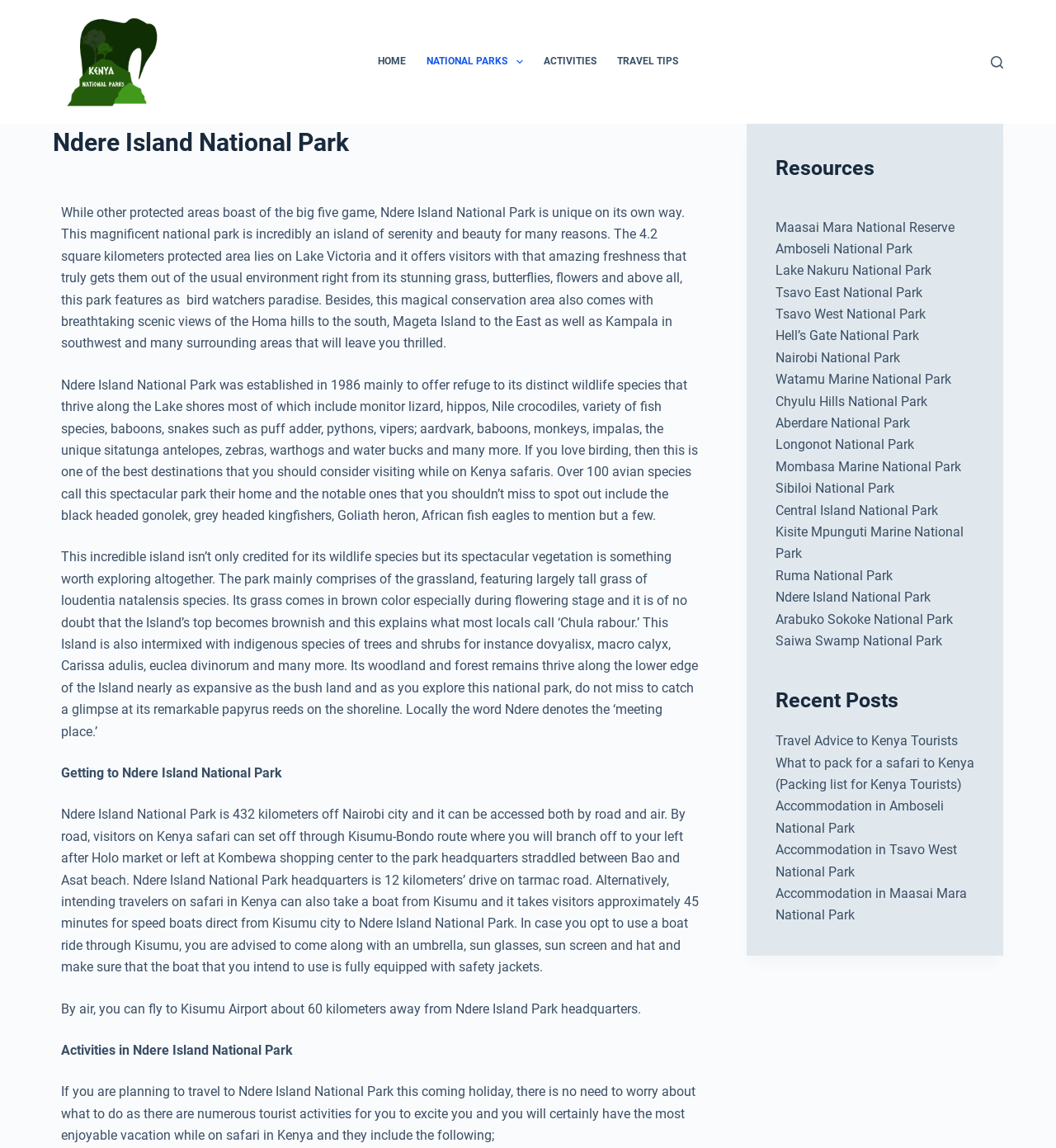Please identify the bounding box coordinates of the area I need to click to accomplish the following instruction: "Visit 'Kenya National Parks'".

[0.05, 0.0, 0.167, 0.108]